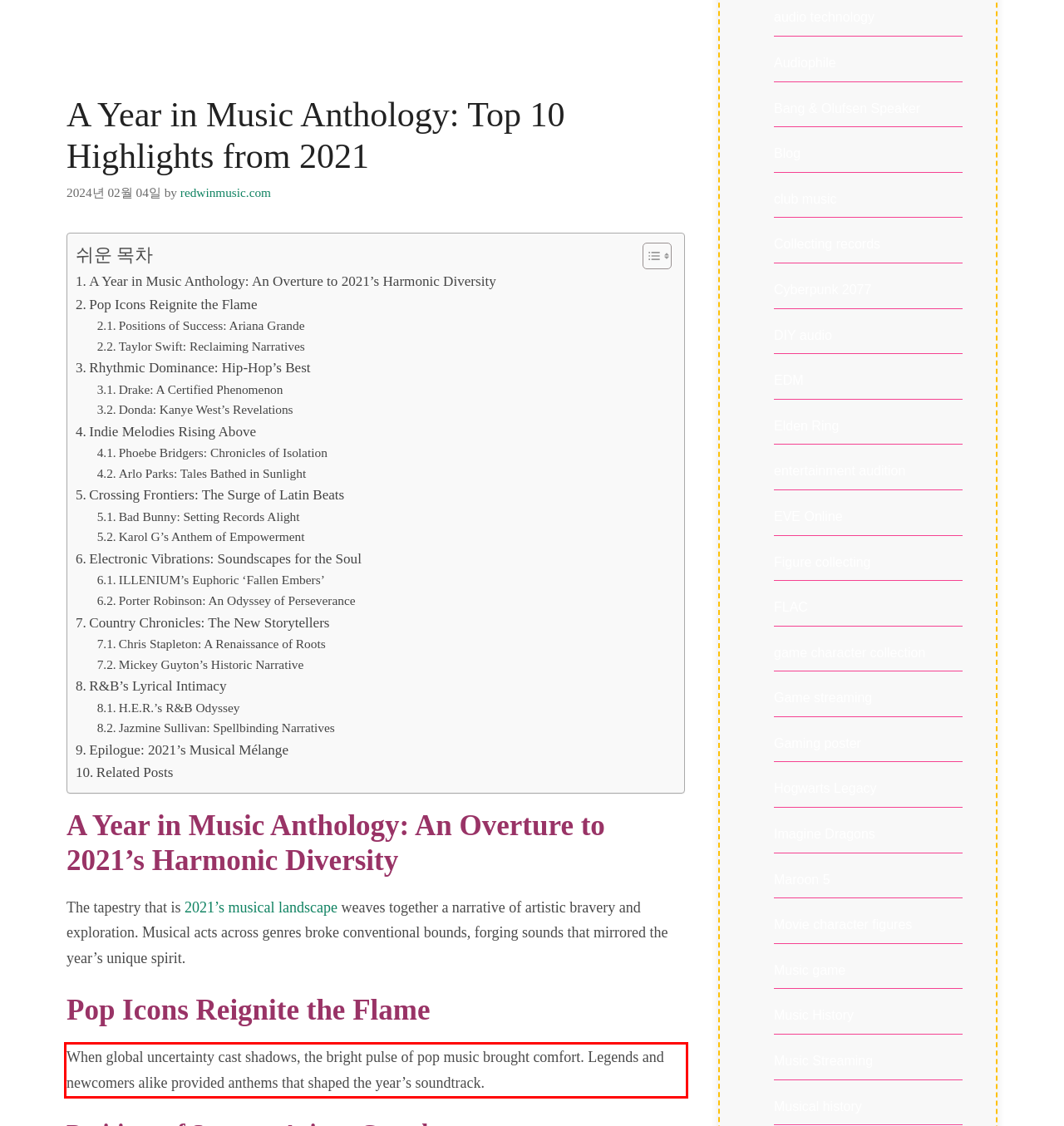Please analyze the provided webpage screenshot and perform OCR to extract the text content from the red rectangle bounding box.

When global uncertainty cast shadows, the bright pulse of pop music brought comfort. Legends and newcomers alike provided anthems that shaped the year’s soundtrack.